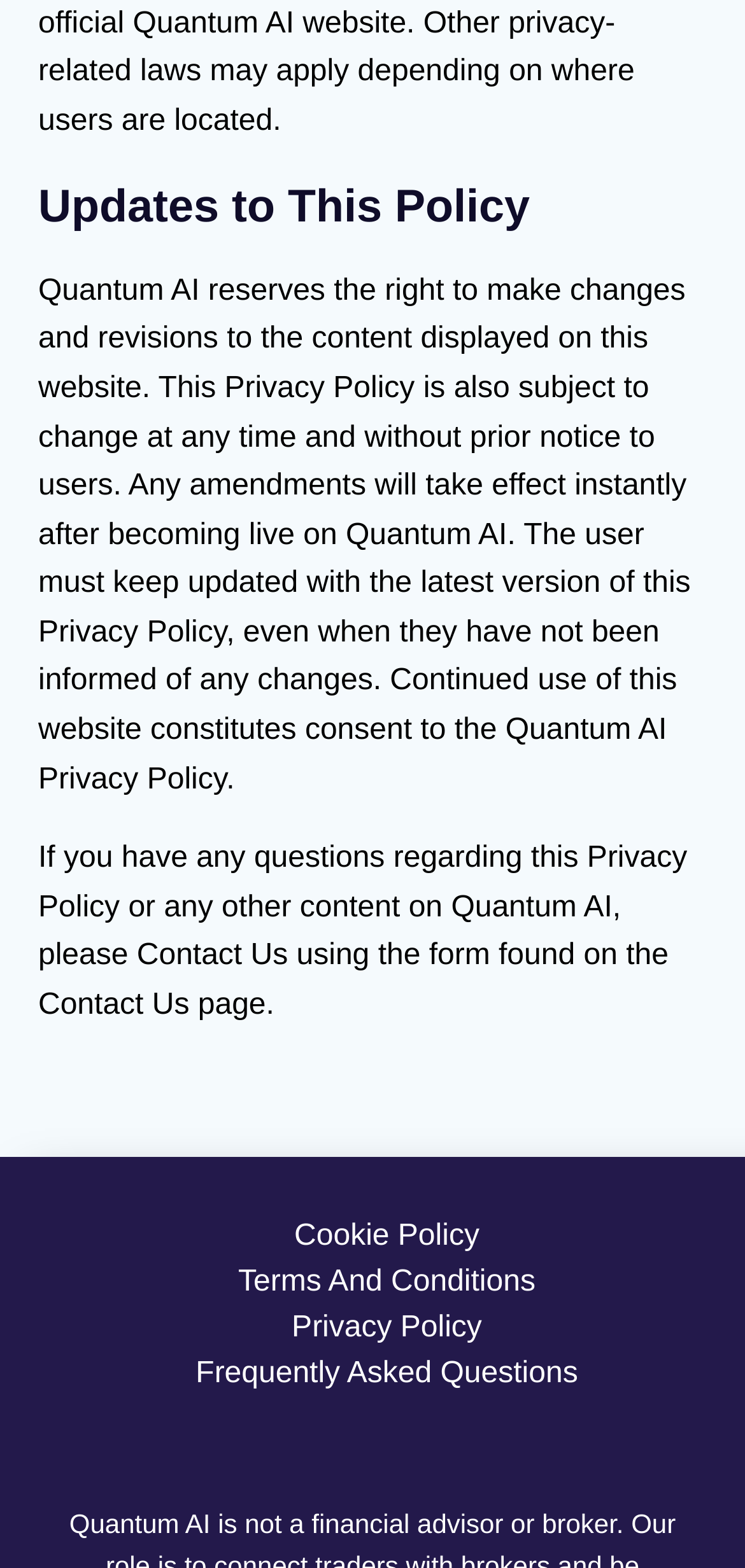Respond with a single word or phrase for the following question: 
What is the user's responsibility regarding the Privacy Policy?

Stay updated with the latest version